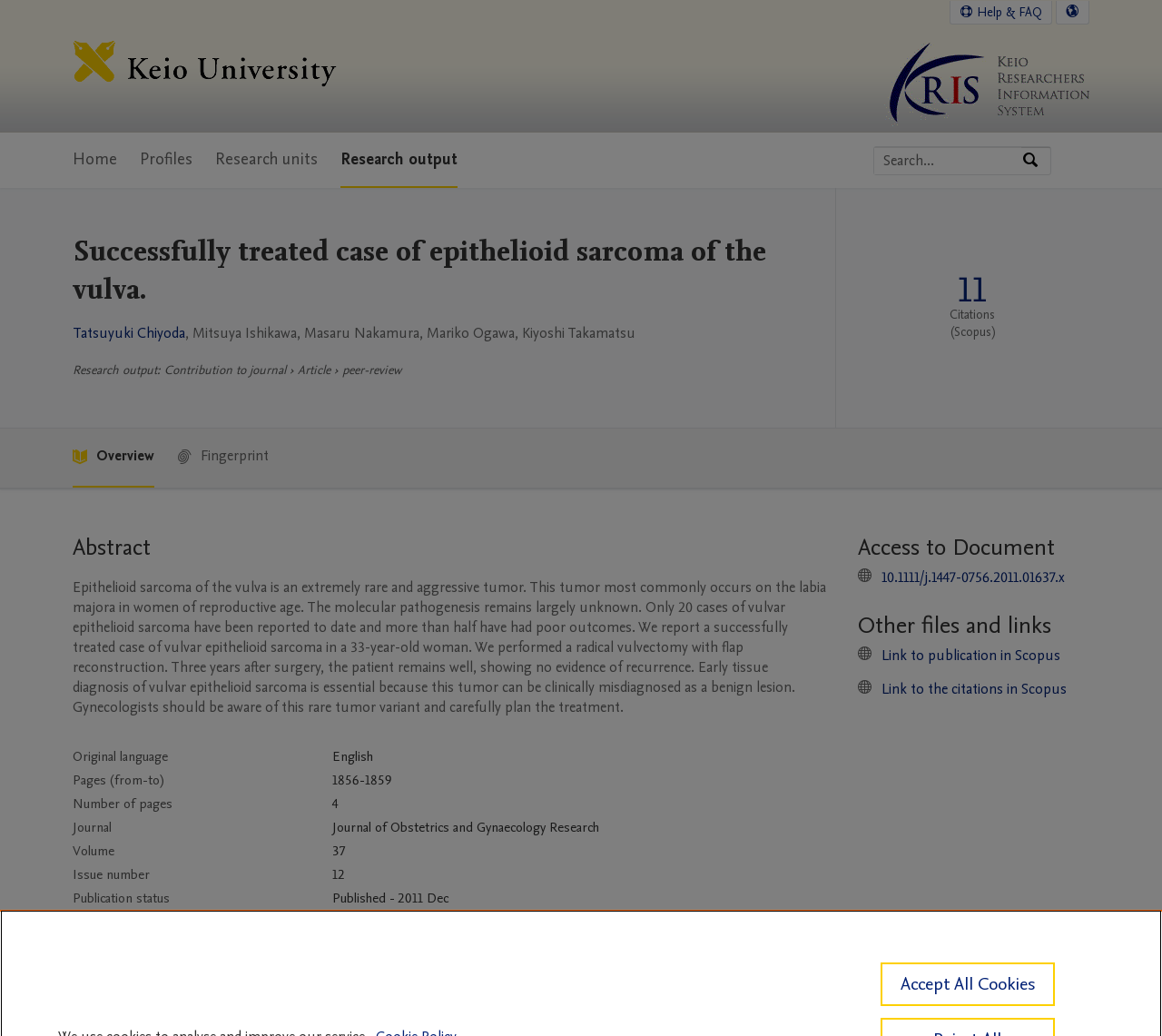Given the description: "Fingerprint", determine the bounding box coordinates of the UI element. The coordinates should be formatted as four float numbers between 0 and 1, [left, top, right, bottom].

[0.152, 0.414, 0.231, 0.469]